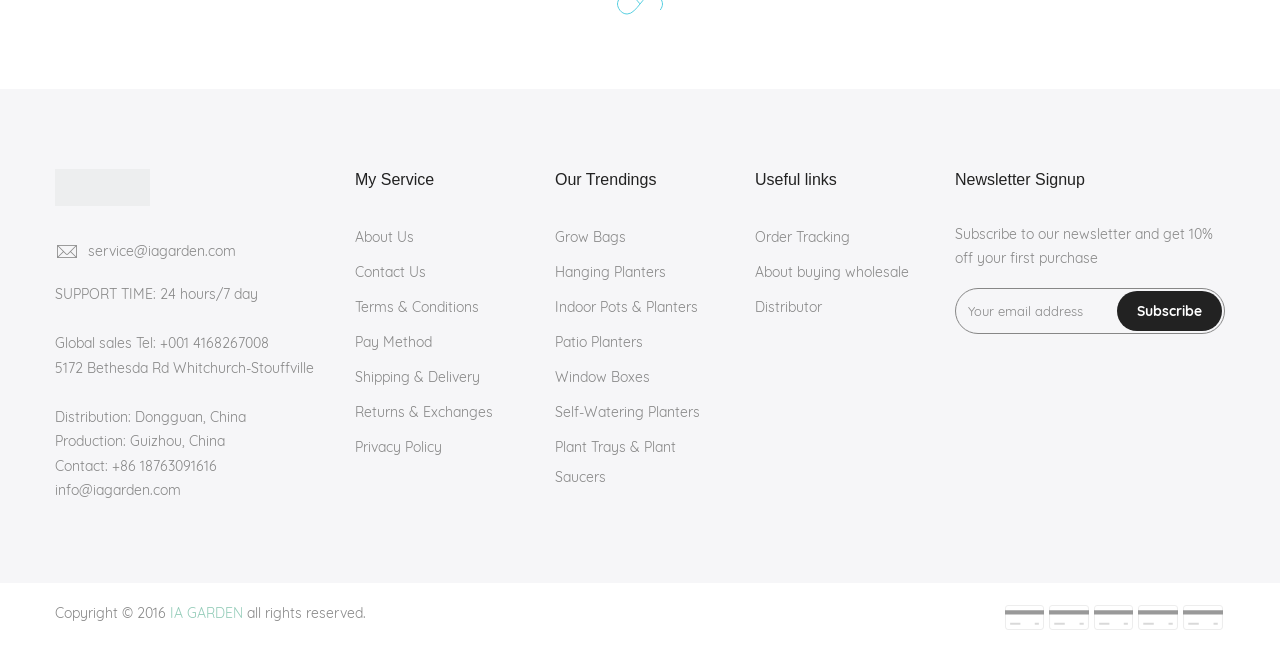Using the provided element description "Grow Bags", determine the bounding box coordinates of the UI element.

[0.434, 0.35, 0.489, 0.377]